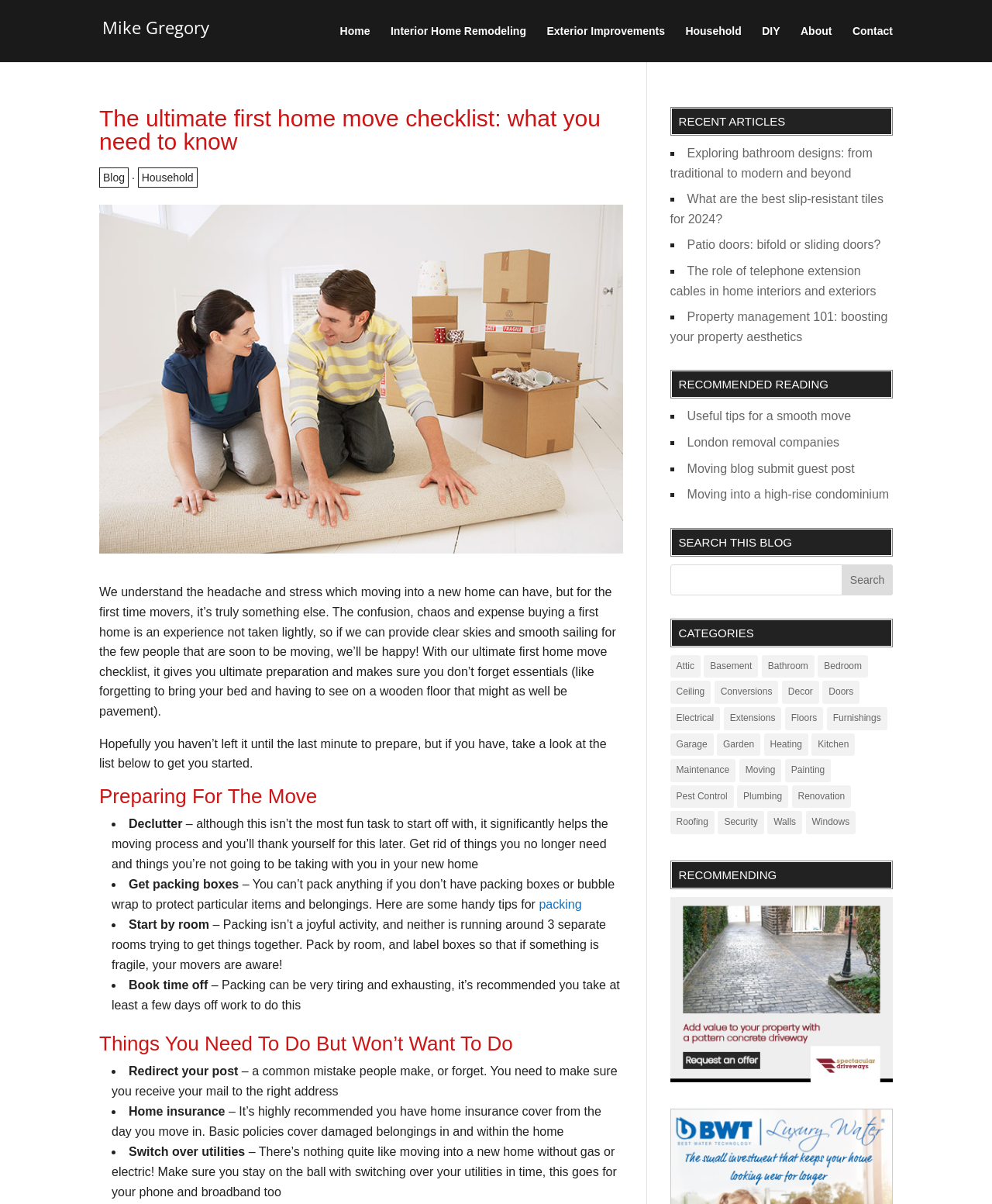Can you determine the bounding box coordinates of the area that needs to be clicked to fulfill the following instruction: "Click on the 'Home' link"?

[0.343, 0.021, 0.373, 0.052]